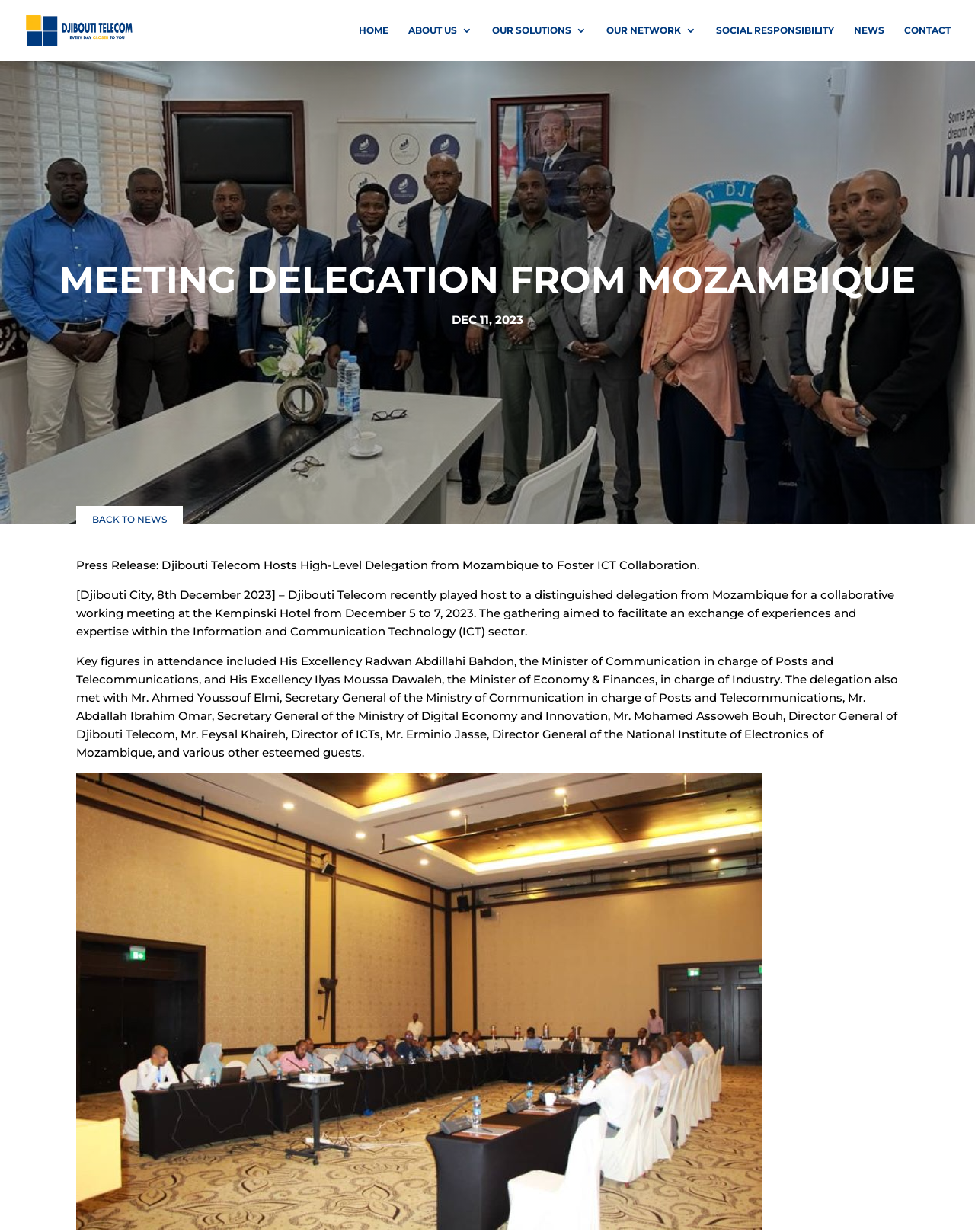How many ministers attended the meeting?
Answer the question with a single word or phrase, referring to the image.

2